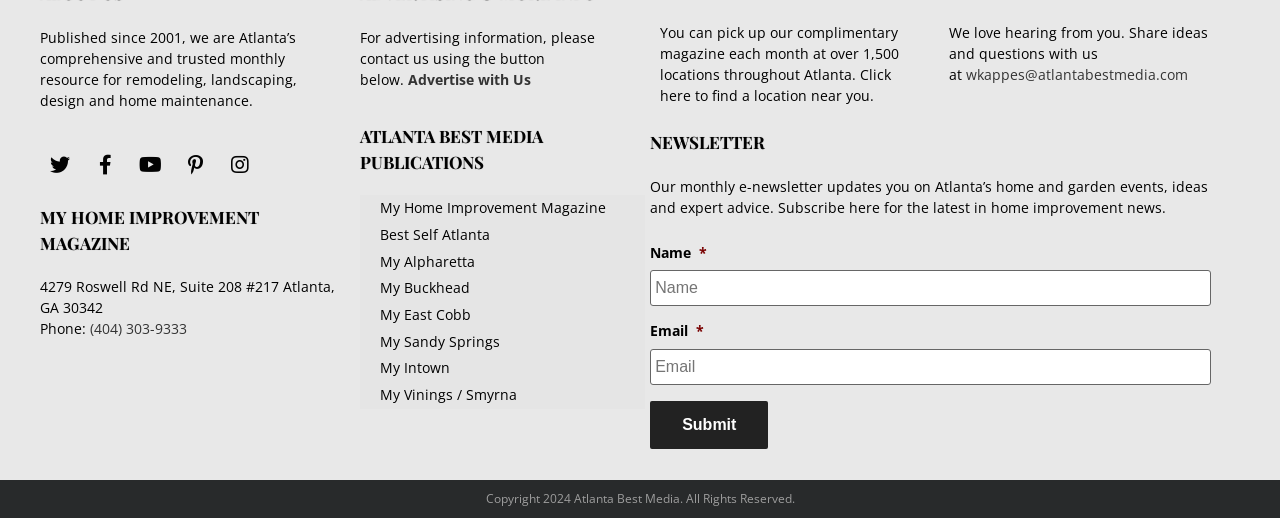Please identify the bounding box coordinates for the region that you need to click to follow this instruction: "Click on Twitter".

[0.031, 0.28, 0.062, 0.357]